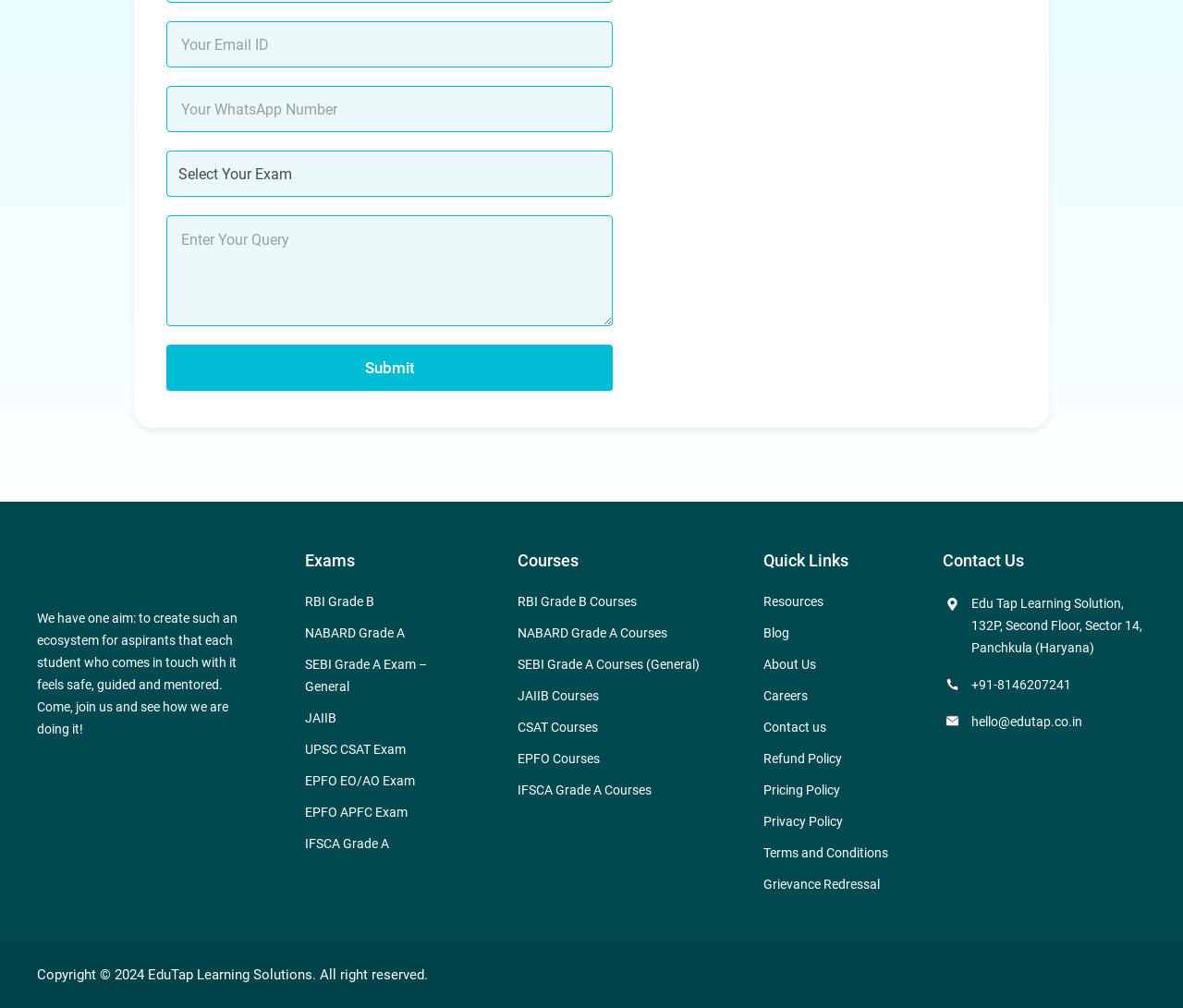Please determine the bounding box coordinates for the UI element described here. Use the format (top-left x, top-left y, bottom-right x, bottom-right y) with values bounded between 0 and 1: IFSCA Grade A Courses

[0.438, 0.773, 0.551, 0.795]